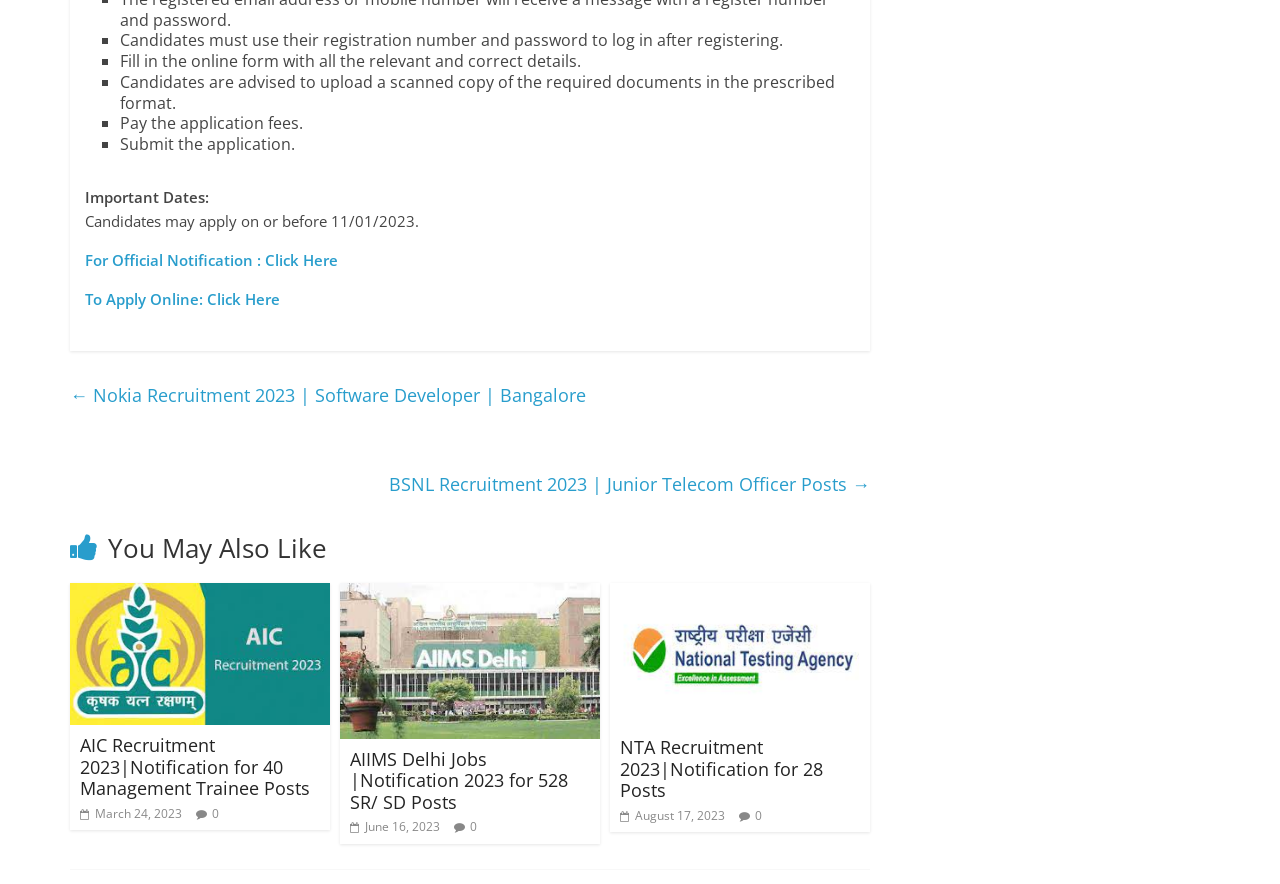Please find the bounding box for the following UI element description. Provide the coordinates in (top-left x, top-left y, bottom-right x, bottom-right y) format, with values between 0 and 1: June 16, 2023

[0.273, 0.926, 0.344, 0.945]